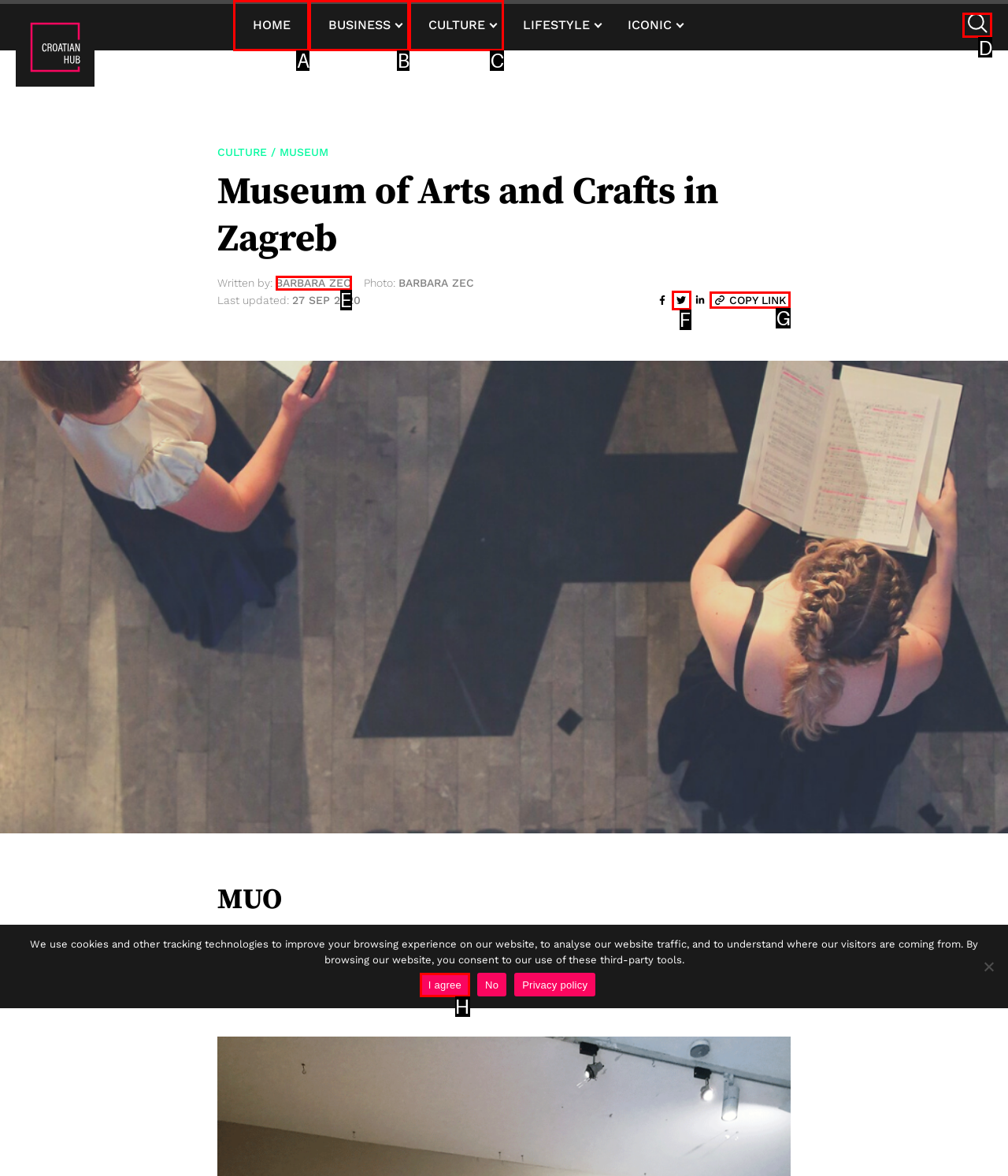Select the option I need to click to accomplish this task: Click the COPY LINK button
Provide the letter of the selected choice from the given options.

G